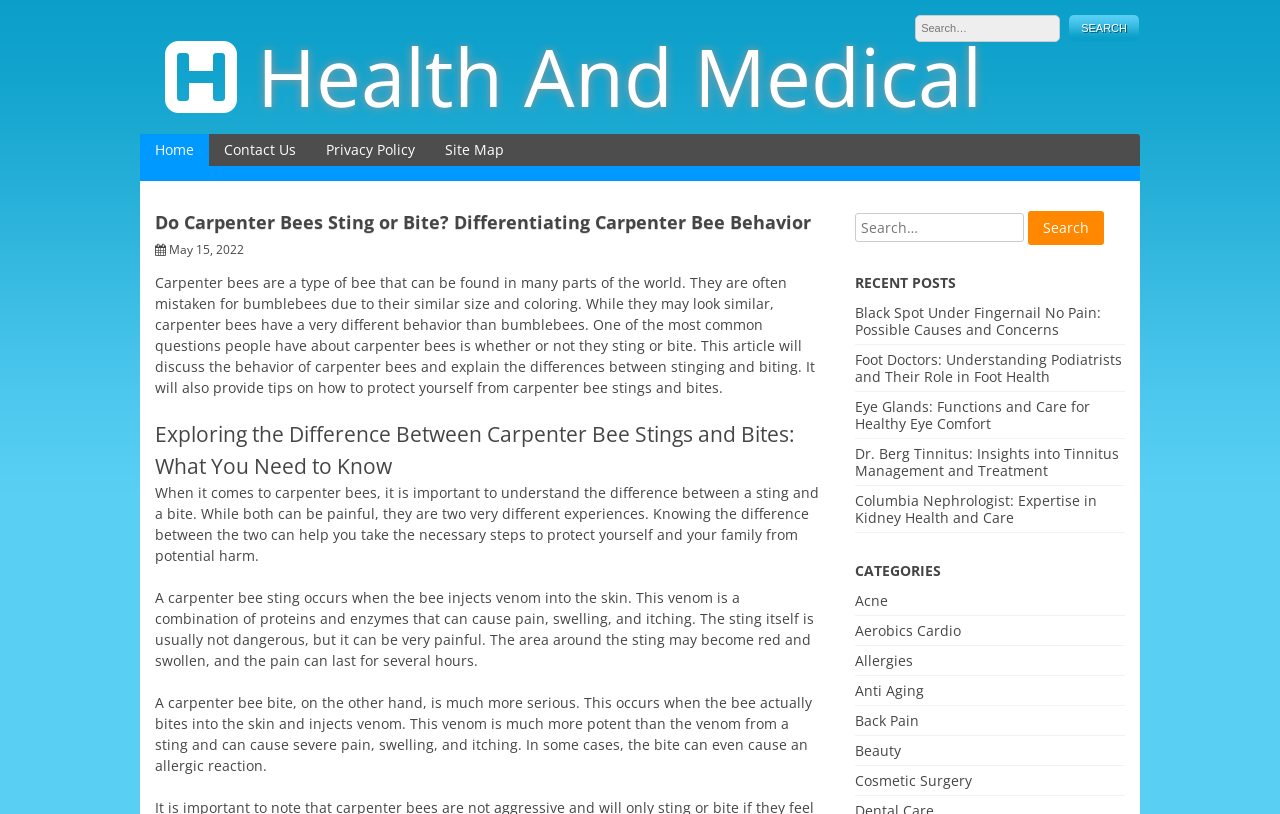What is the purpose of the search bar?
Can you provide a detailed and comprehensive answer to the question?

I determined the purpose of the search bar by looking at the textbox element with the placeholder text 'Search for:' and the button element with the text 'Search', indicating that the search bar is used to search for articles on the website.